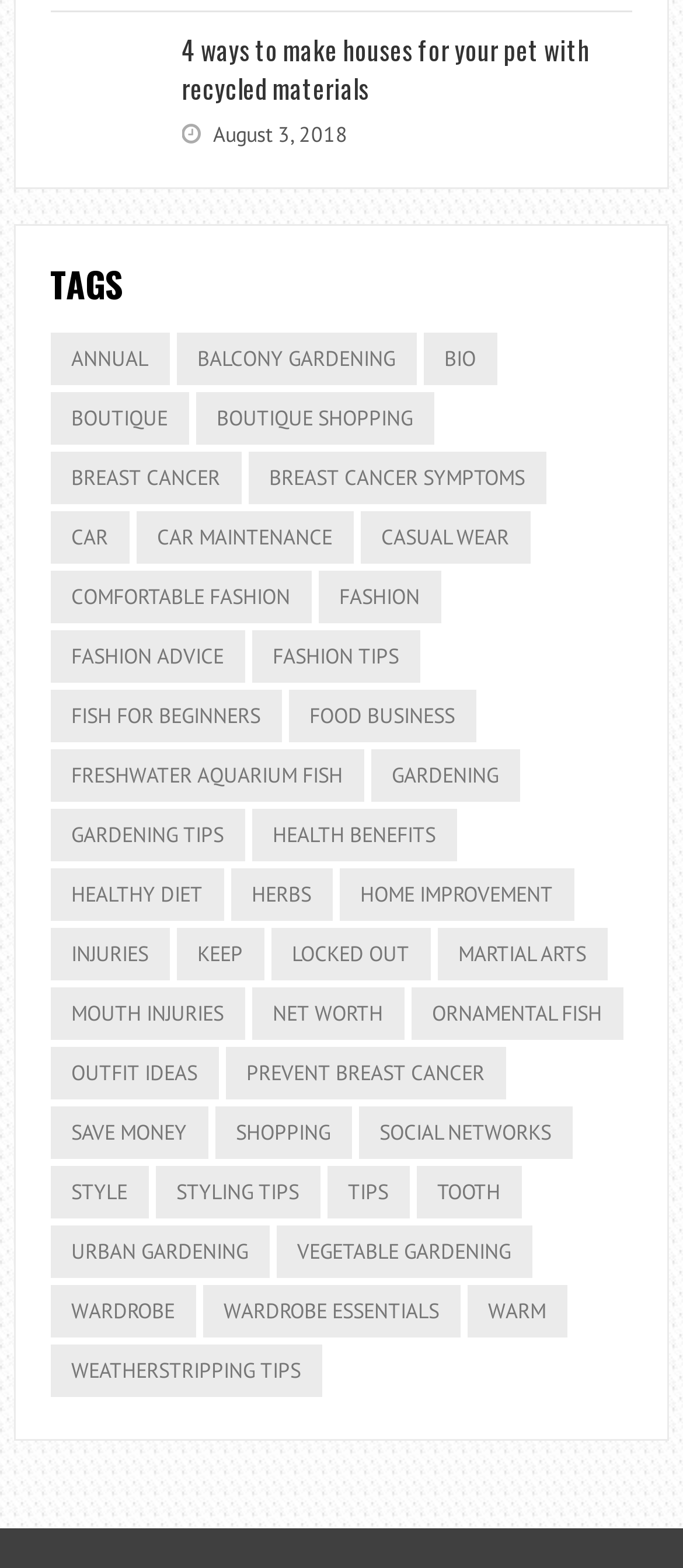Examine the image carefully and respond to the question with a detailed answer: 
How many items are related to 'fashion'?

There are five items related to 'fashion' as mentioned in the webpage, which can be seen in the link 'fashion (5 items)'.